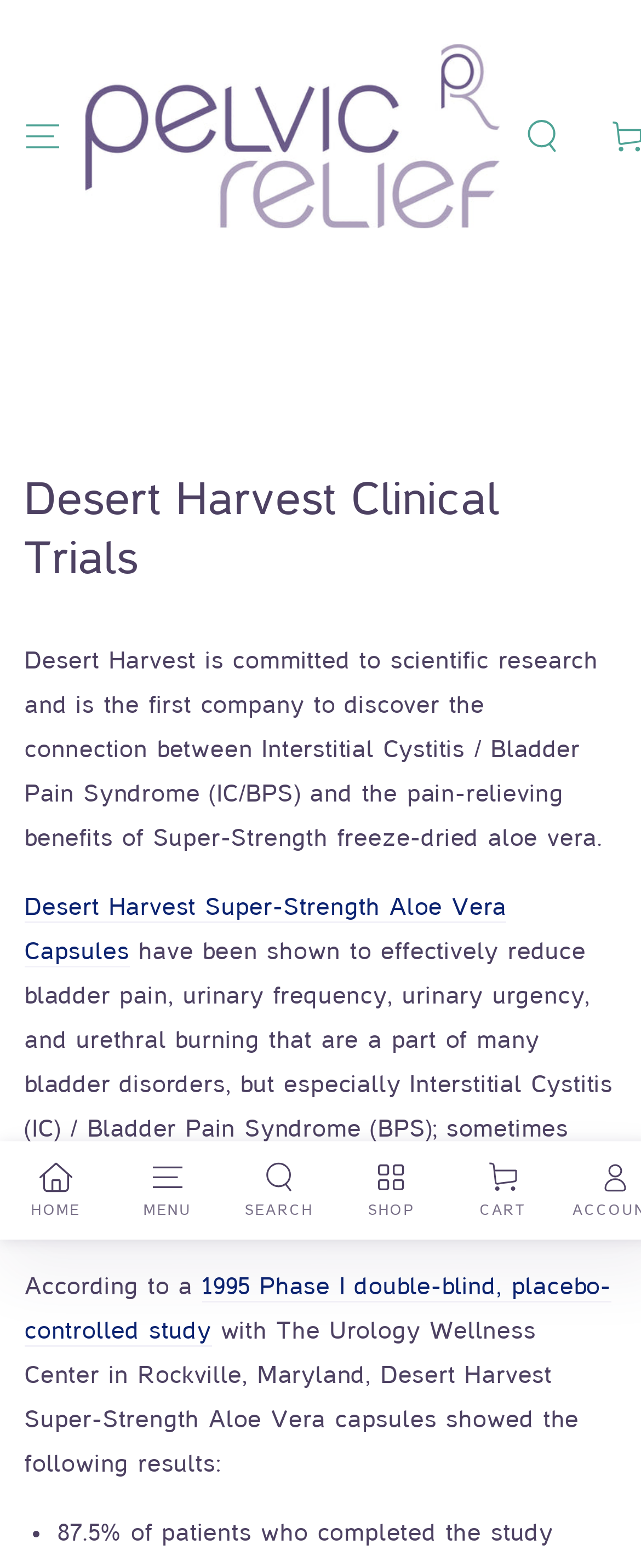Please provide the bounding box coordinates for the UI element as described: "parent_node: Cart". The coordinates must be four floats between 0 and 1, represented as [left, top, right, bottom].

[0.133, 0.028, 0.778, 0.146]